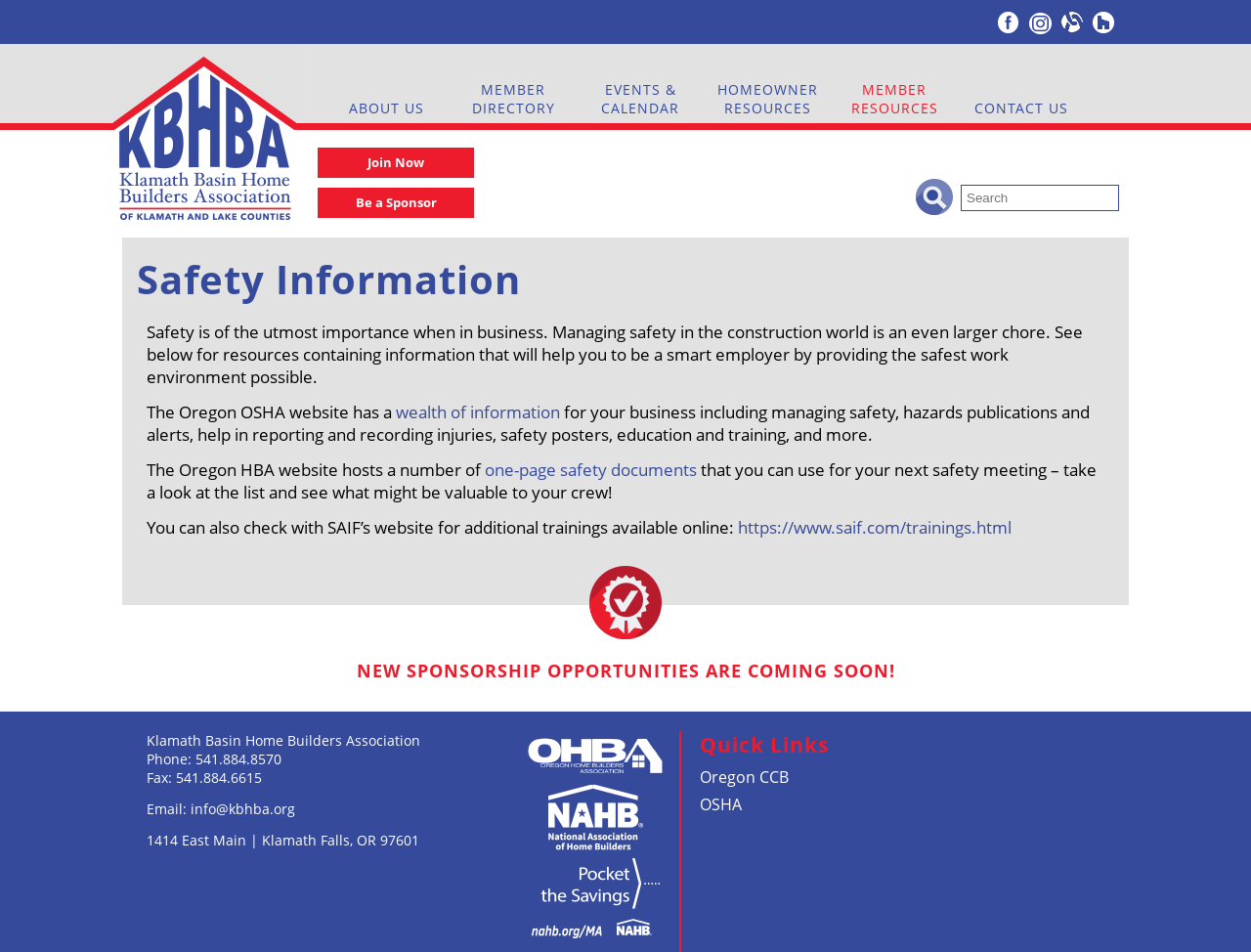Using the element description name="siteSearchButton", predict the bounding box coordinates for the UI element. Provide the coordinates in (top-left x, top-left y, bottom-right x, bottom-right y) format with values ranging from 0 to 1.

[0.732, 0.188, 0.768, 0.227]